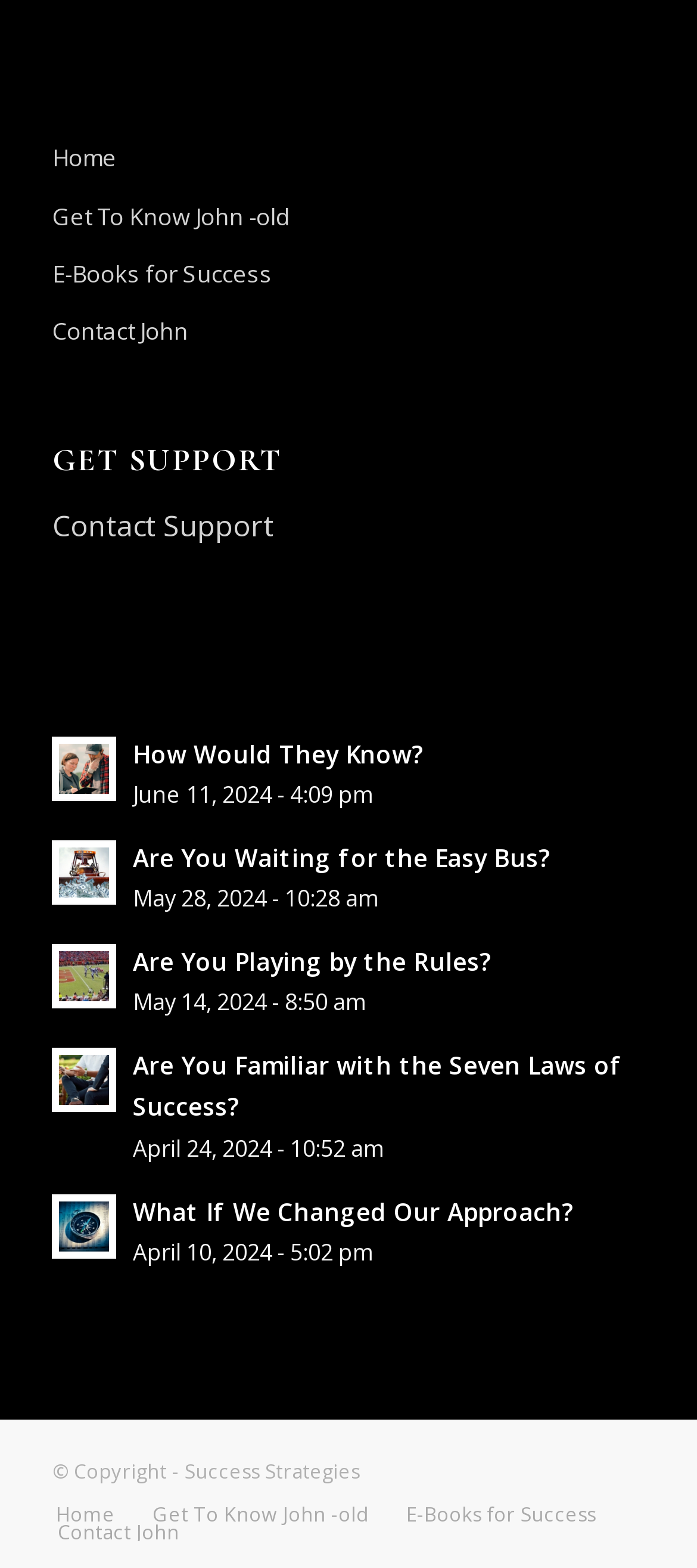Given the element description How Would They Know?, specify the bounding box coordinates of the corresponding UI element in the format (top-left x, top-left y, bottom-right x, bottom-right y). All values must be between 0 and 1.

[0.19, 0.469, 0.608, 0.491]